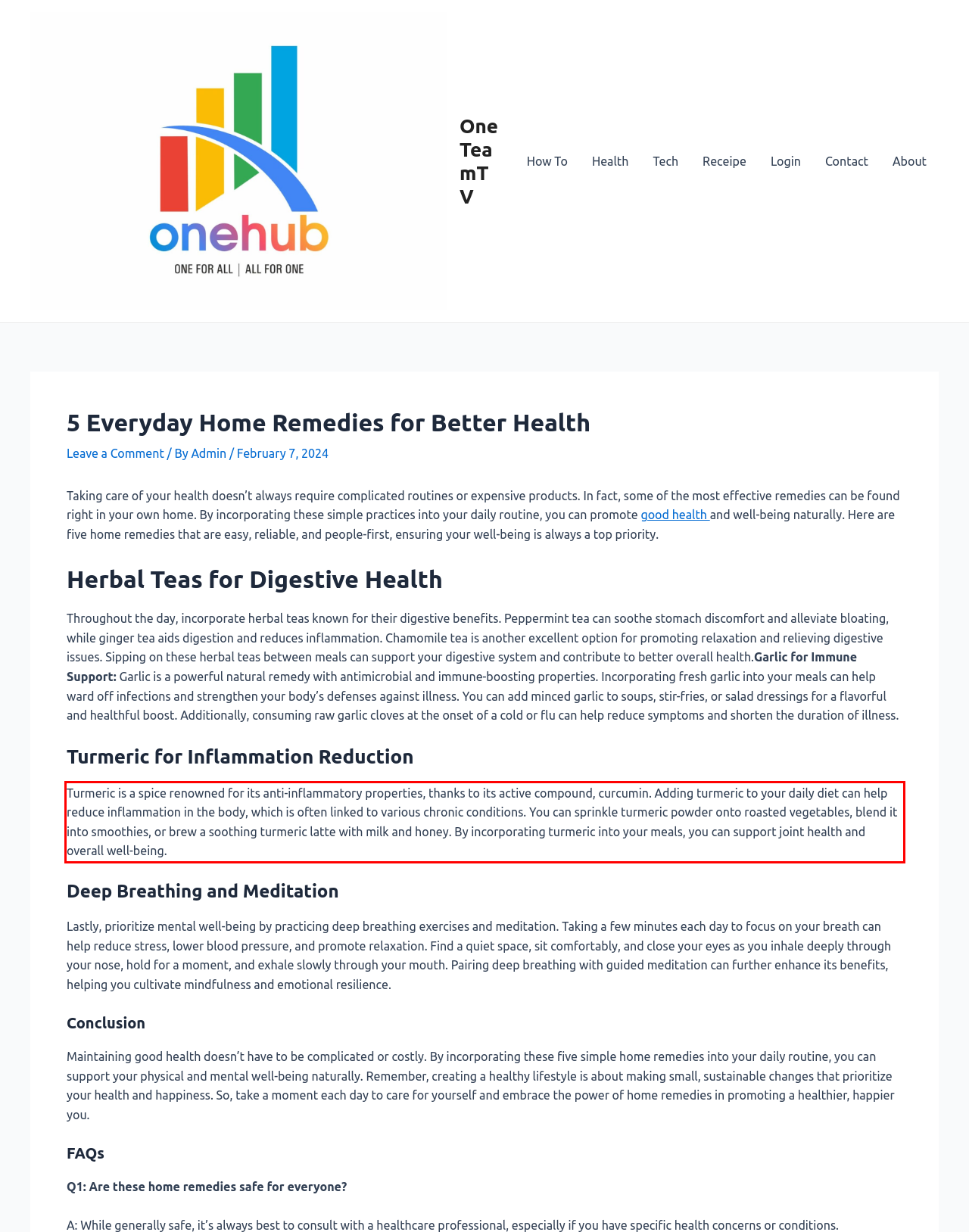Please examine the webpage screenshot and extract the text within the red bounding box using OCR.

Turmeric is a spice renowned for its anti-inflammatory properties, thanks to its active compound, curcumin. Adding turmeric to your daily diet can help reduce inflammation in the body, which is often linked to various chronic conditions. You can sprinkle turmeric powder onto roasted vegetables, blend it into smoothies, or brew a soothing turmeric latte with milk and honey. By incorporating turmeric into your meals, you can support joint health and overall well-being.